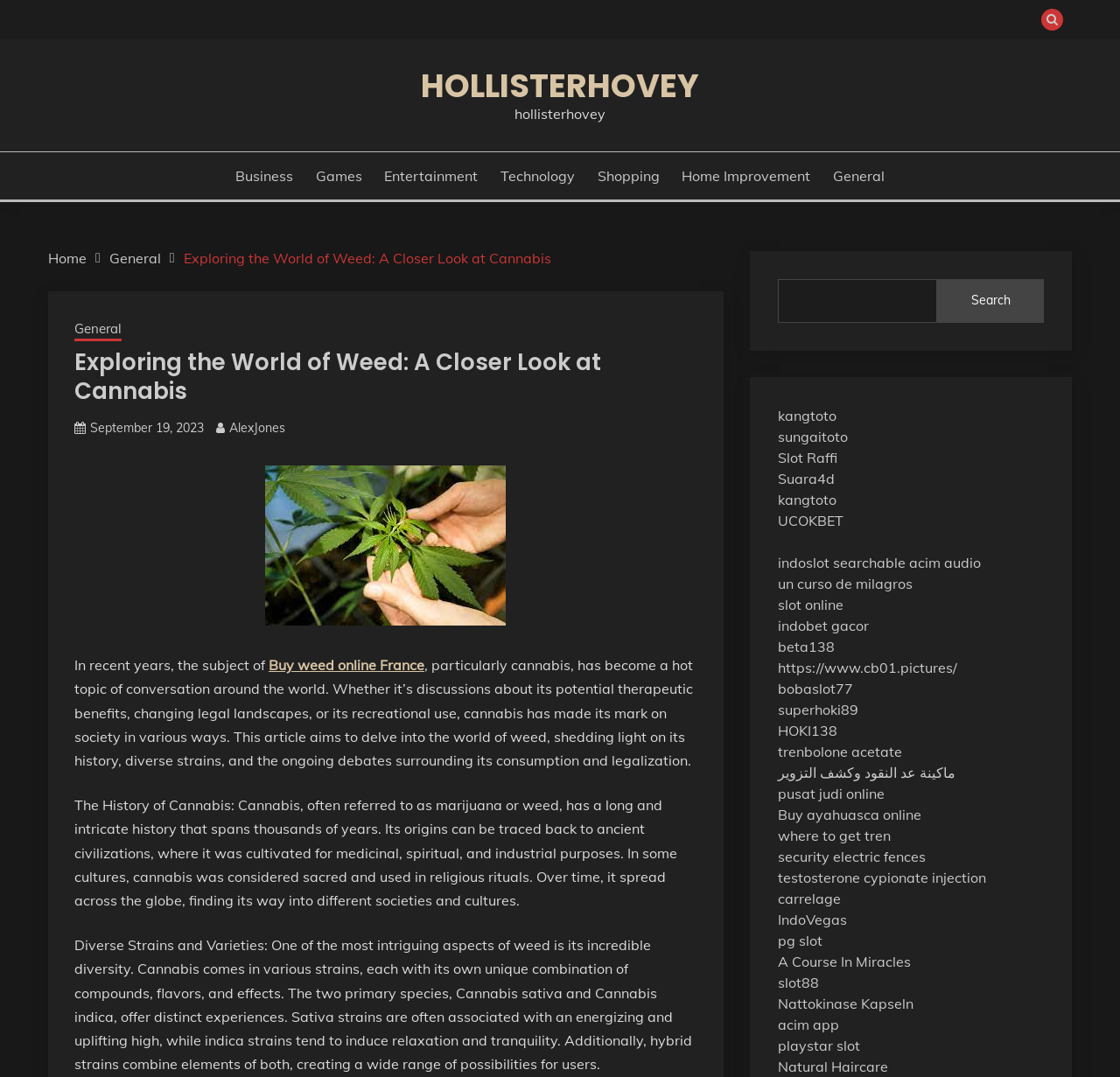Given the element description Buy weed online France, predict the bounding box coordinates for the UI element in the webpage screenshot. The format should be (top-left x, top-left y, bottom-right x, bottom-right y), and the values should be between 0 and 1.

[0.24, 0.61, 0.379, 0.626]